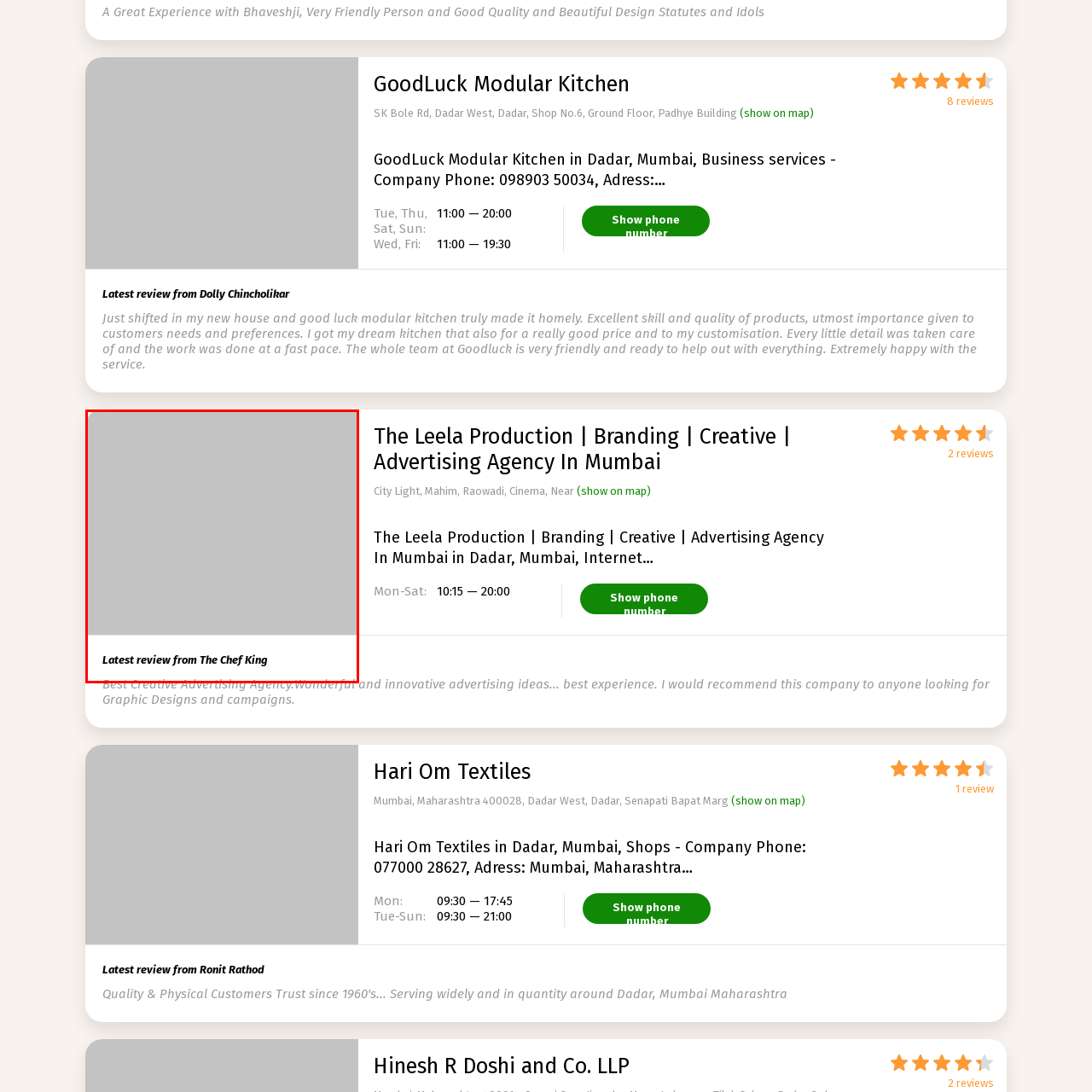What is the tone of the review?
Please focus on the image surrounded by the red bounding box and provide a one-word or phrase answer based on the image.

Positive